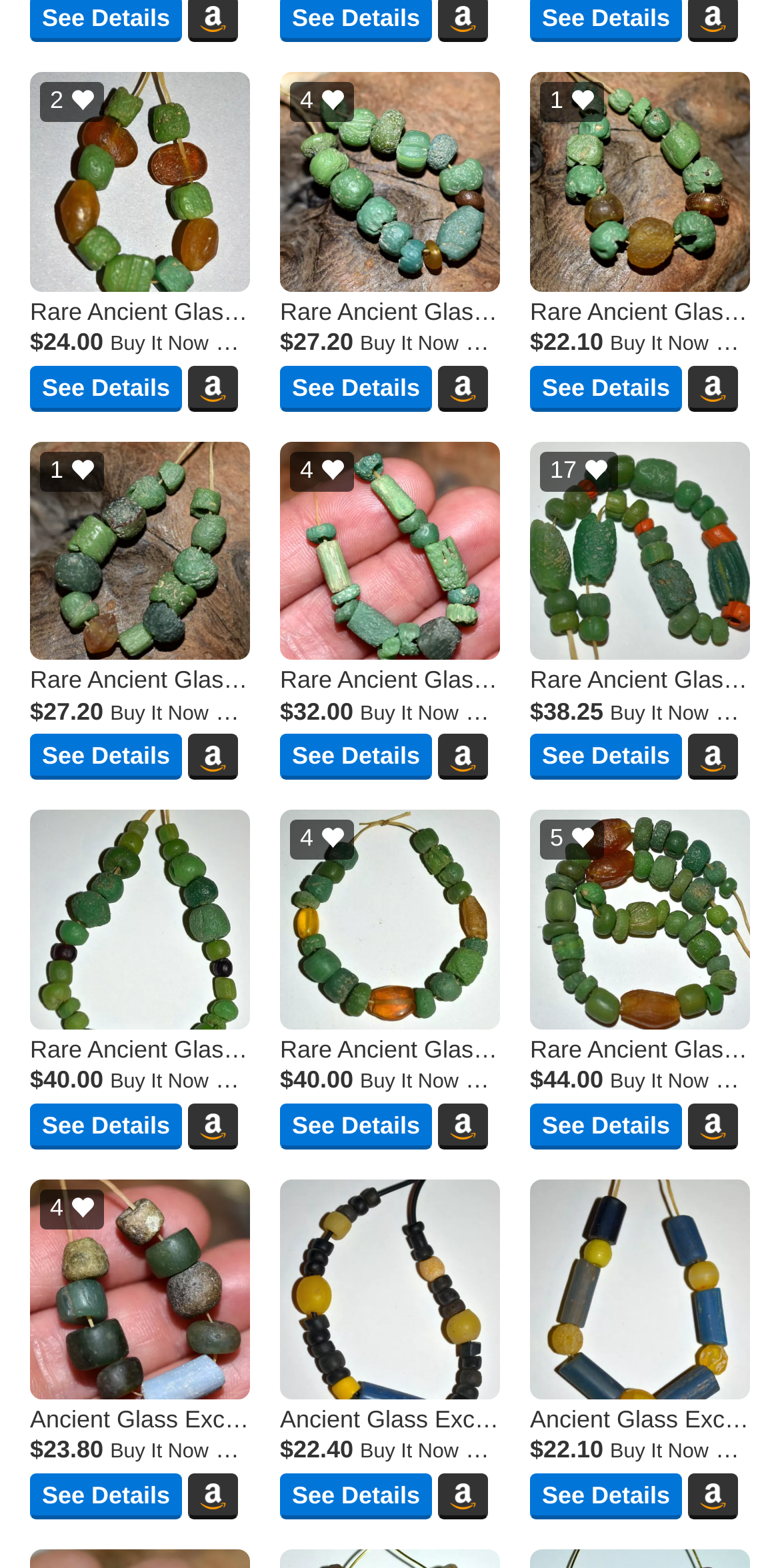Please find and report the bounding box coordinates of the element to click in order to perform the following action: "Buy 'Rare Ancient Glass Excavated Dig Beads Afghanistan Trade Circa 1000 Years Old'". The coordinates should be expressed as four float numbers between 0 and 1, in the format [left, top, right, bottom].

[0.141, 0.213, 0.267, 0.227]